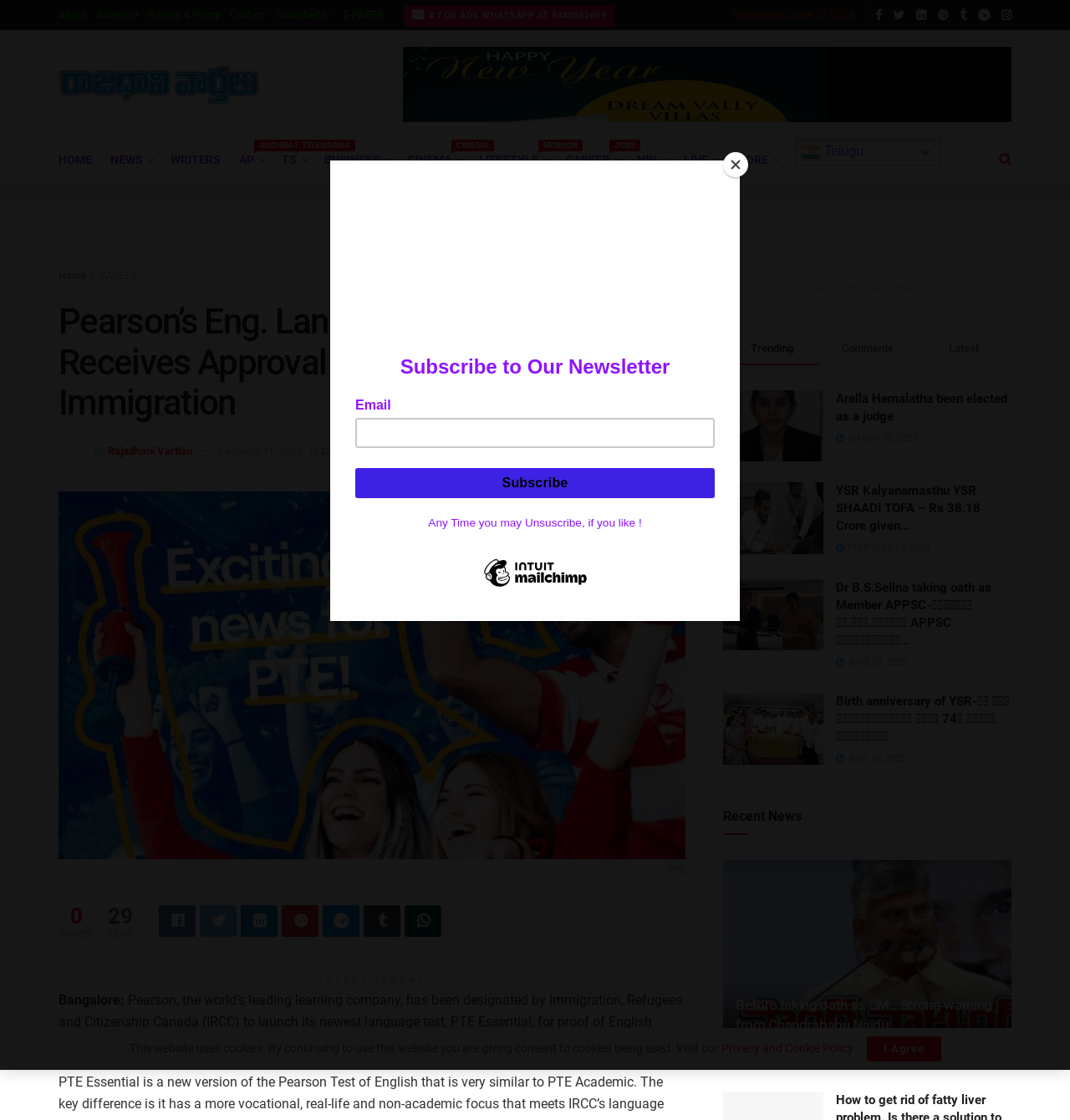Please specify the bounding box coordinates for the clickable region that will help you carry out the instruction: "View the latest news".

[0.886, 0.305, 0.914, 0.316]